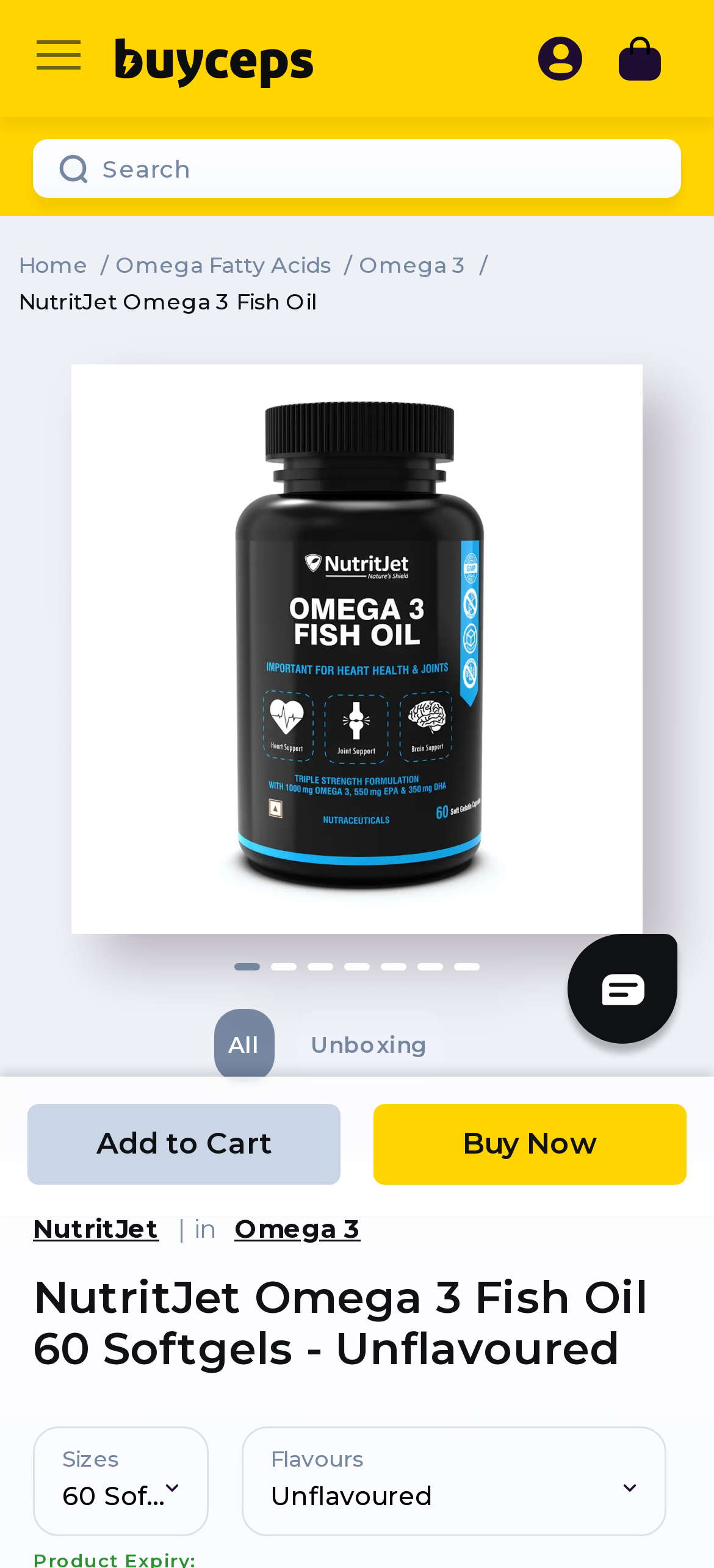How many buttons are there on the page?
Craft a detailed and extensive response to the question.

There are two buttons on the page, 'Add to Cart' and 'Buy Now', which are located near the bottom of the webpage, suggesting that they are related to purchasing the product.